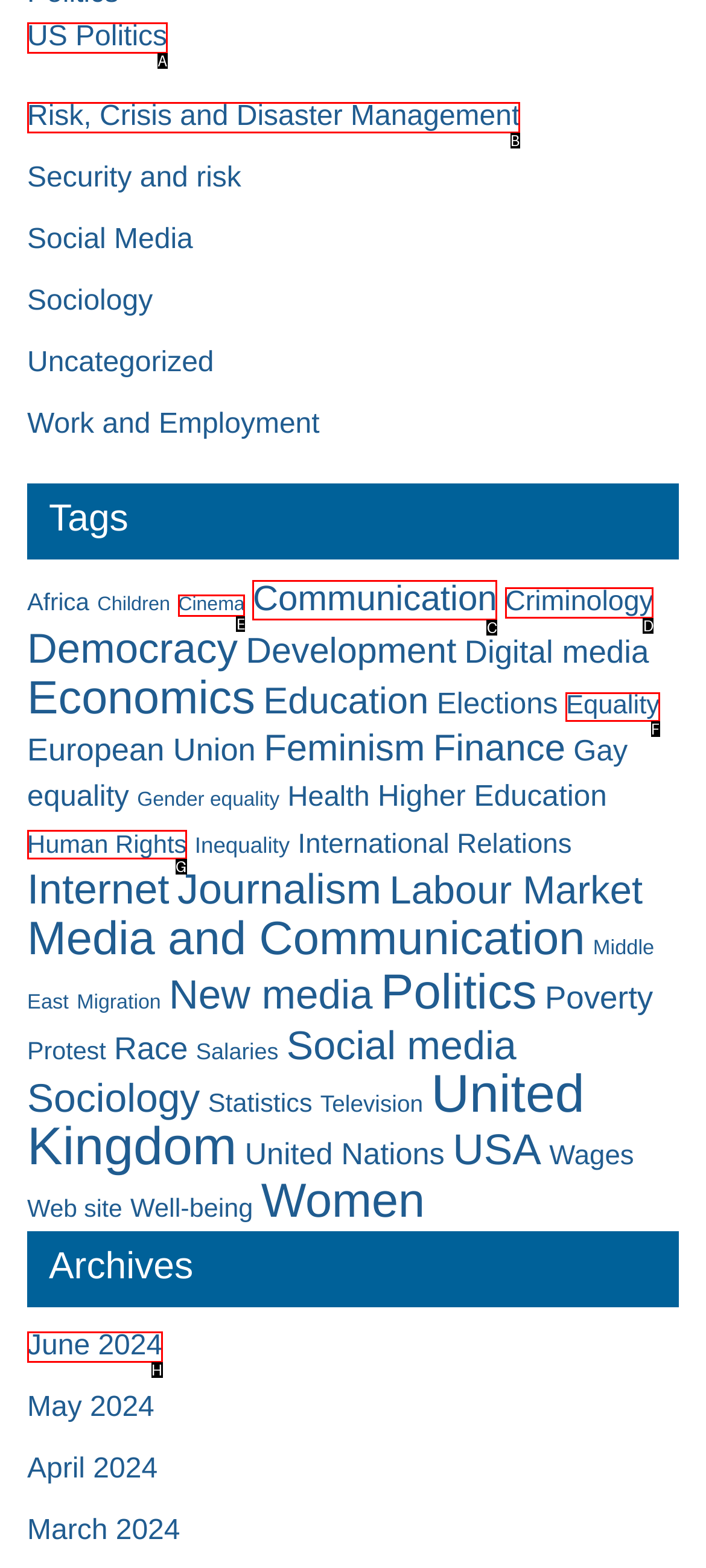Choose the HTML element that corresponds to the description: Cart (0)
Provide the answer by selecting the letter from the given choices.

None